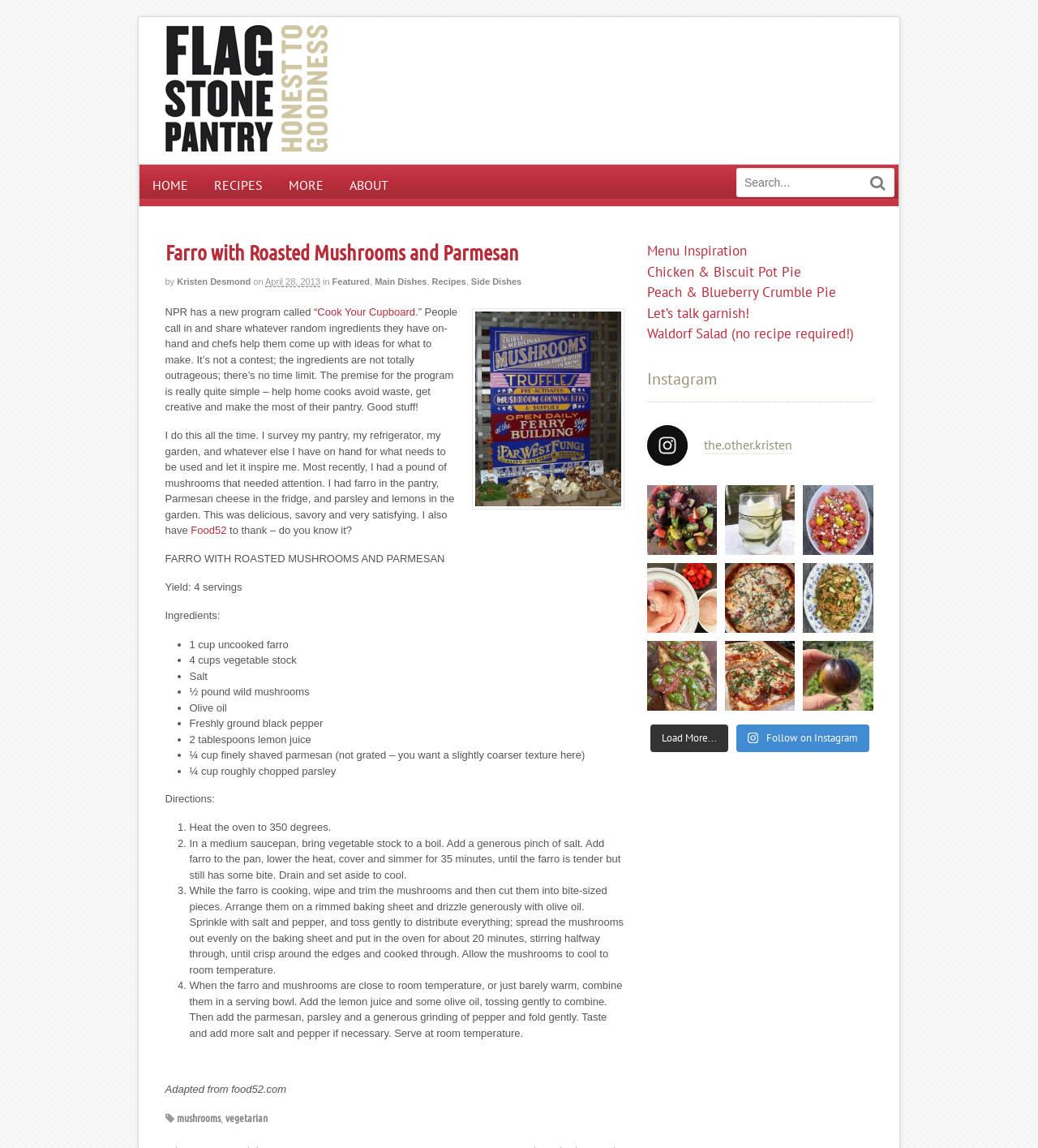Using the description: "alt="日本語"", identify the bounding box of the corresponding UI element in the screenshot.

None